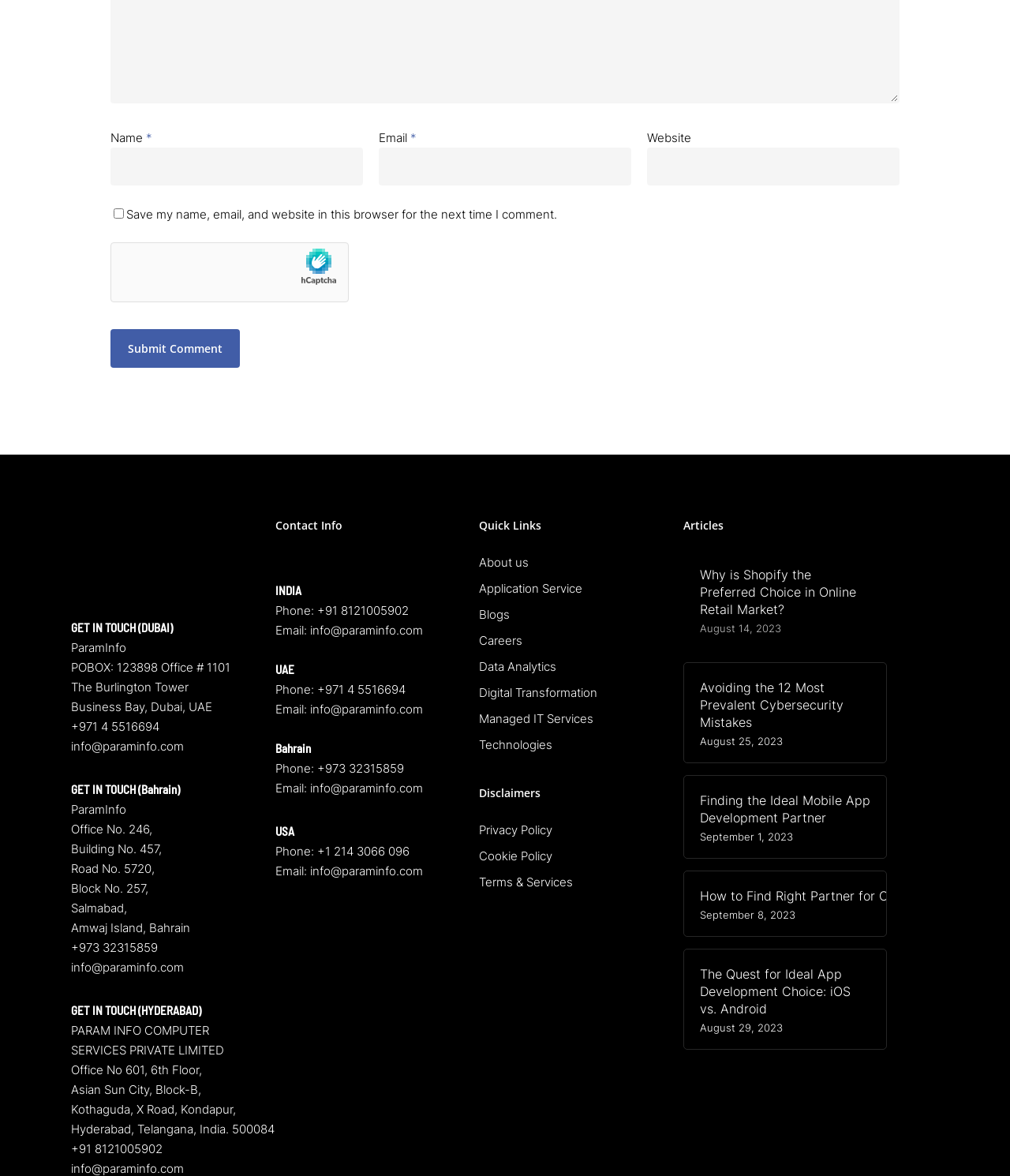What is the phone number for the Hyderabad office?
Provide an in-depth and detailed explanation in response to the question.

The phone number for the Hyderabad office can be found in the 'GET IN TOUCH (HYDERABAD)' section, which is located at the bottom of the webpage. The phone number is +91 8121005902.